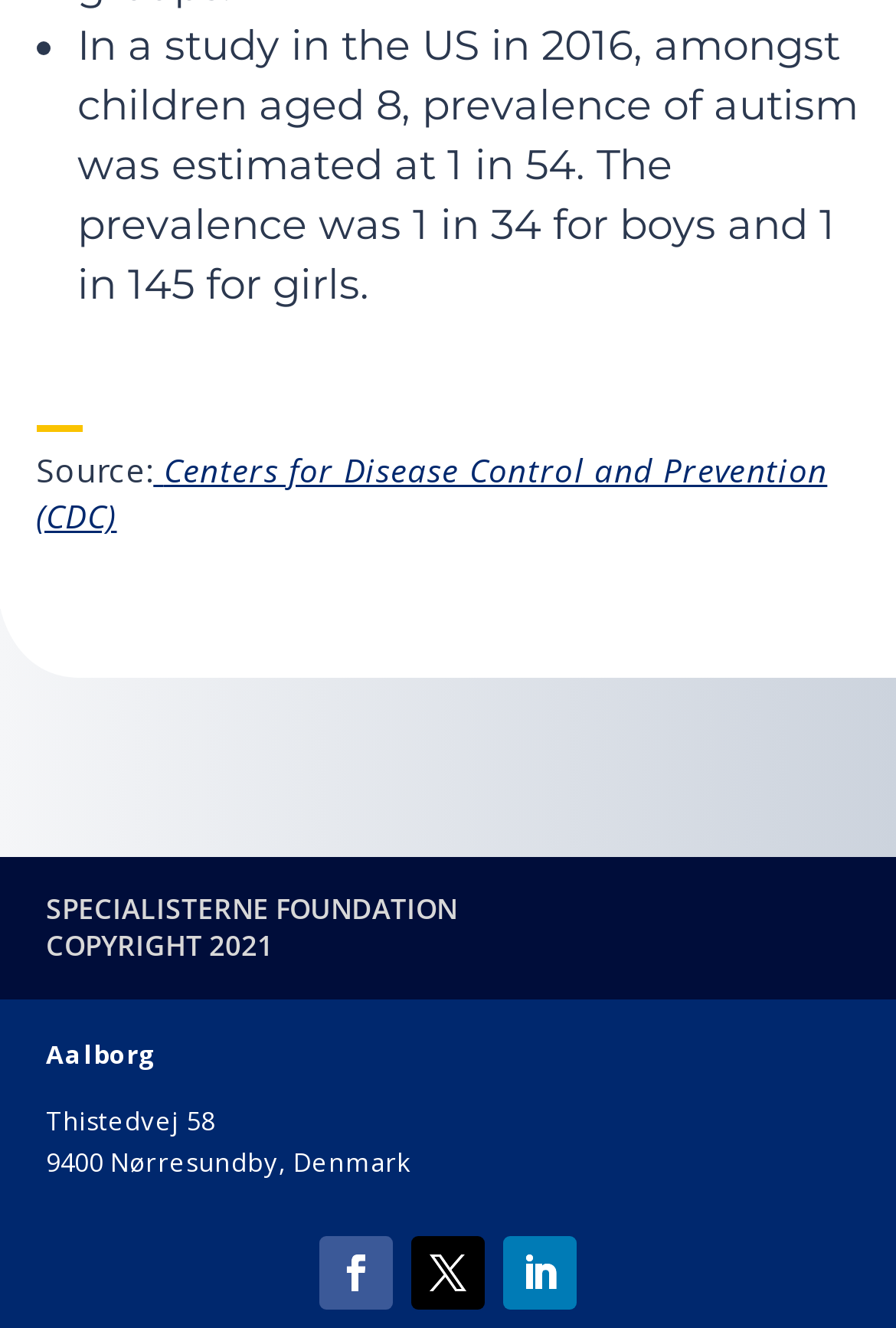What is the prevalence of autism in boys in the US in 2016?
With the help of the image, please provide a detailed response to the question.

According to the text on the webpage, 'In a study in the US in 2016, amongst children aged 8, prevalence of autism was estimated at 1 in 54. The prevalence was 1 in 34 for boys and 1 in 145 for girls.' Therefore, the prevalence of autism in boys in the US in 2016 is 1 in 34.